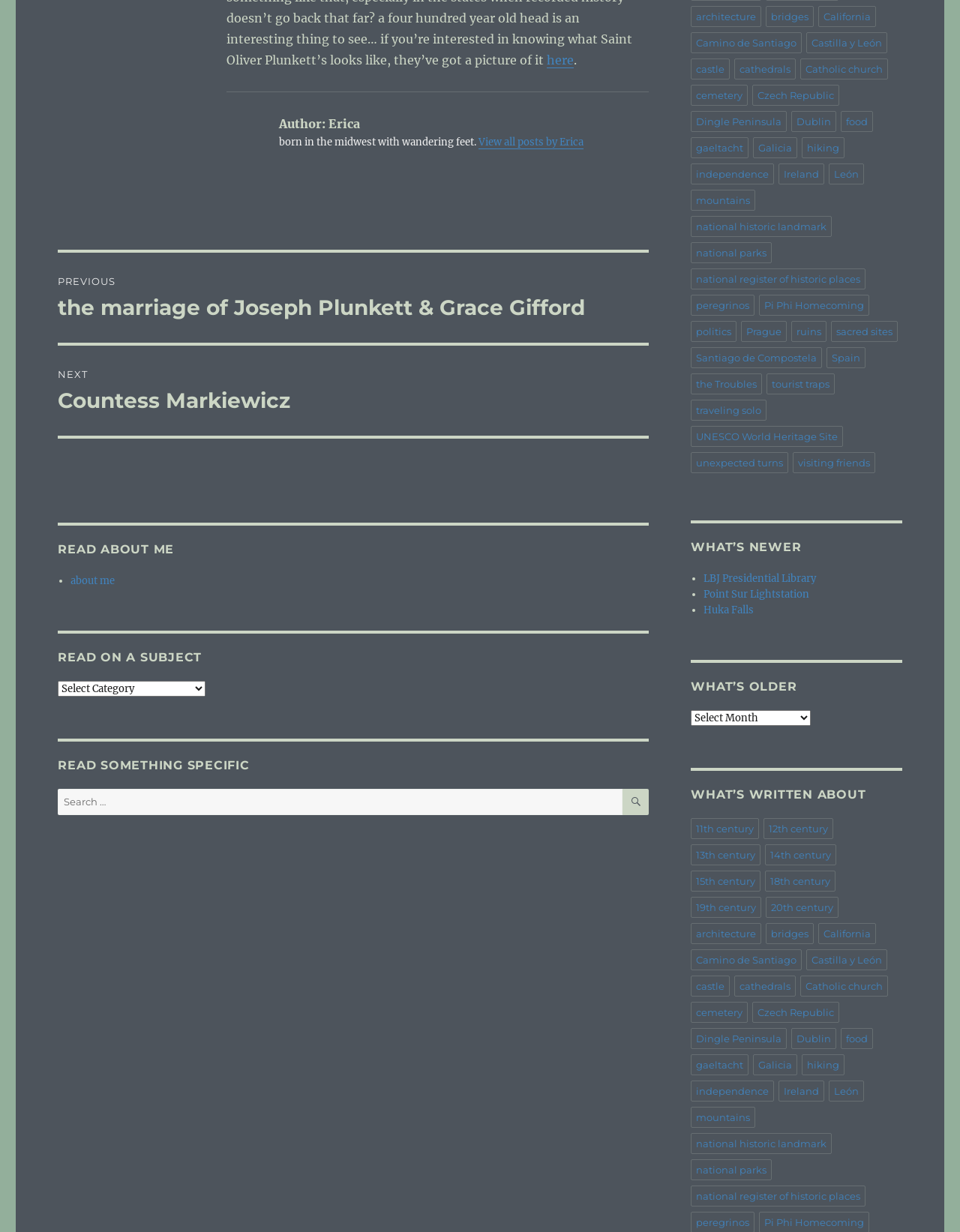Determine the bounding box coordinates in the format (top-left x, top-left y, bottom-right x, bottom-right y). Ensure all values are floating point numbers between 0 and 1. Identify the bounding box of the UI element described by: Pi Phi Homecoming

[0.791, 0.239, 0.906, 0.256]